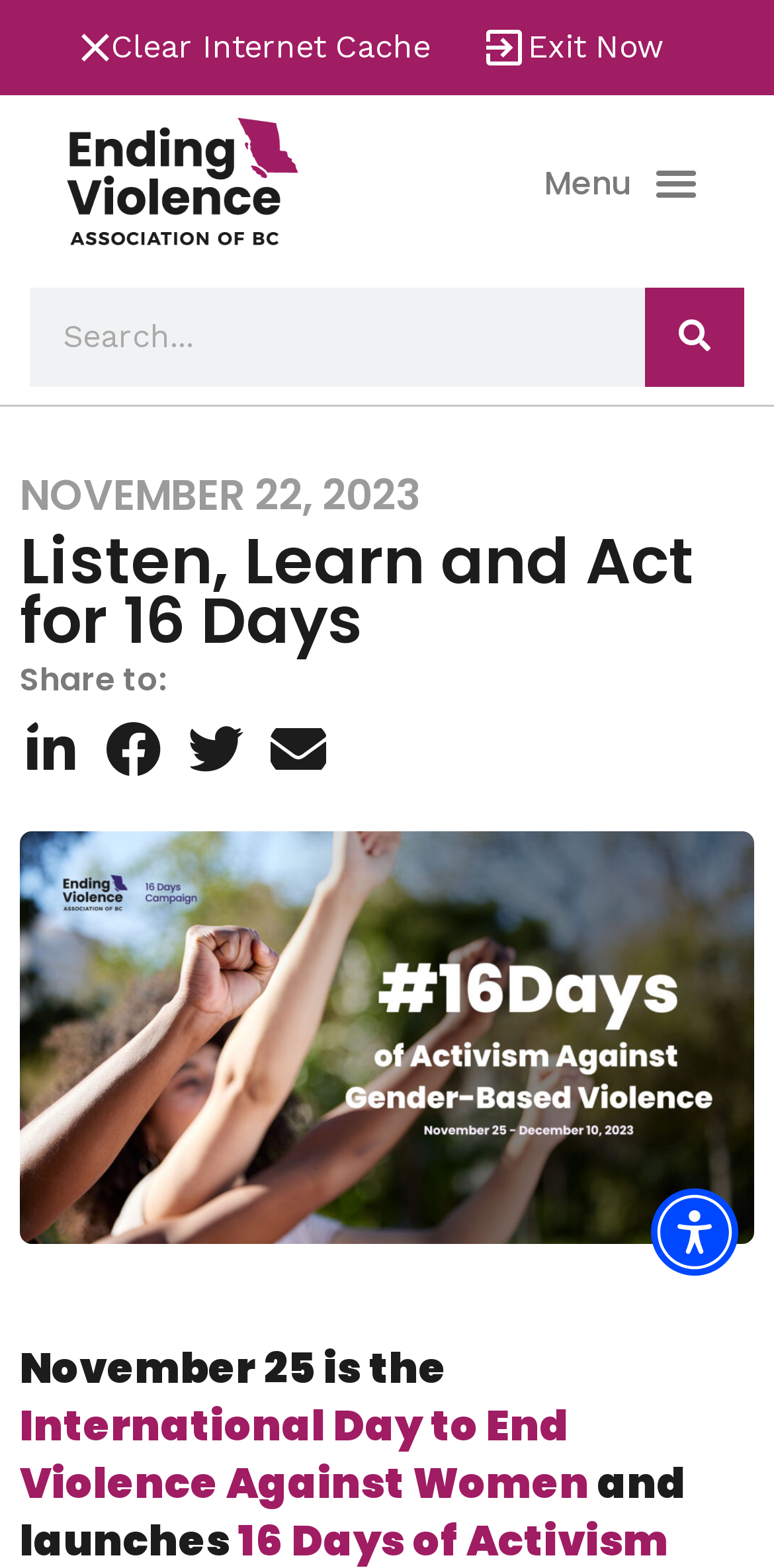Determine the bounding box coordinates of the clickable element to achieve the following action: 'Search'. Provide the coordinates as four float values between 0 and 1, formatted as [left, top, right, bottom].

[0.833, 0.184, 0.962, 0.247]